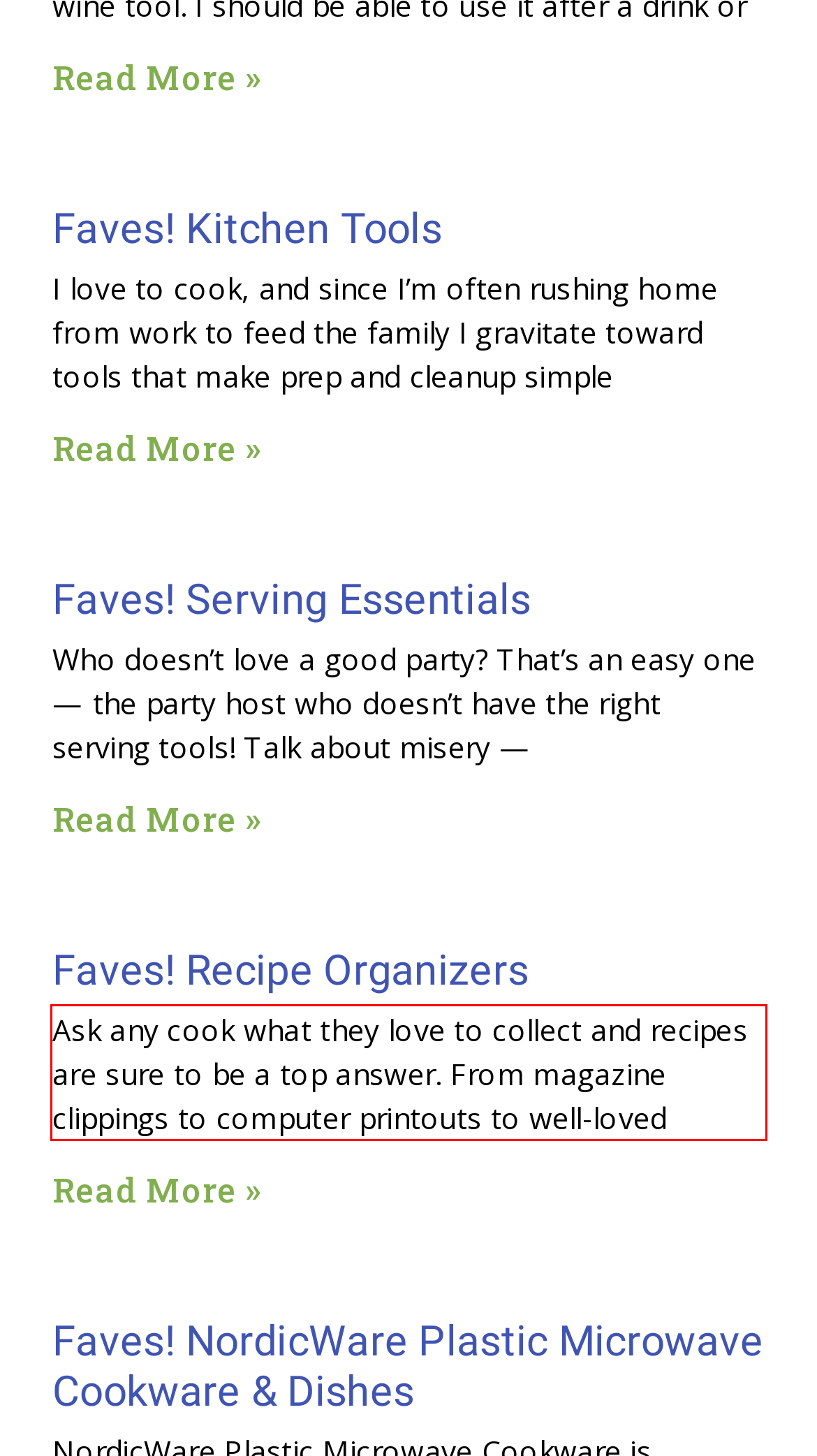Analyze the screenshot of the webpage and extract the text from the UI element that is inside the red bounding box.

Ask any cook what they love to collect and recipes are sure to be a top answer. From magazine clippings to computer printouts to well-loved